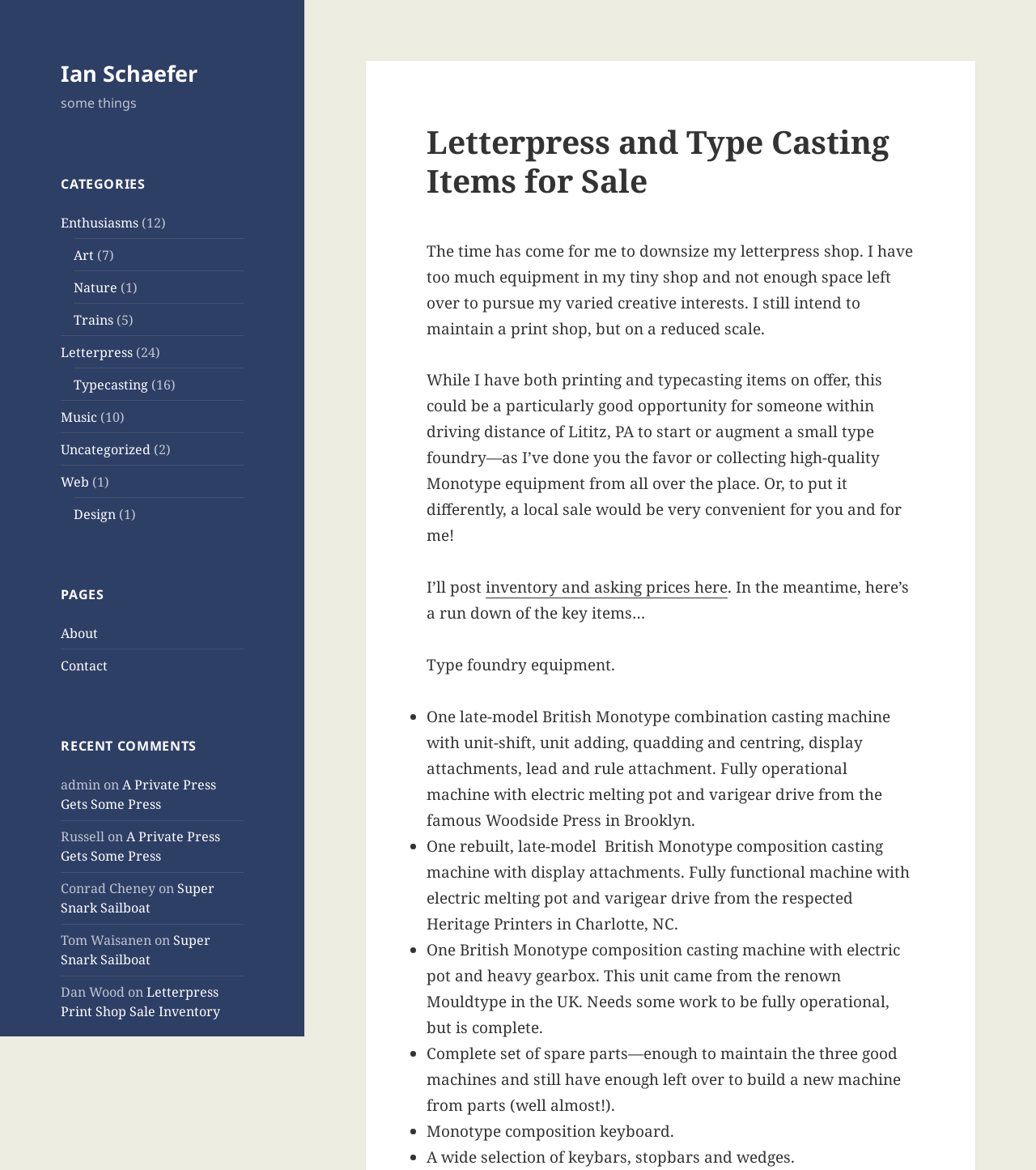Show the bounding box coordinates for the HTML element described as: "Design".

[0.071, 0.432, 0.112, 0.447]